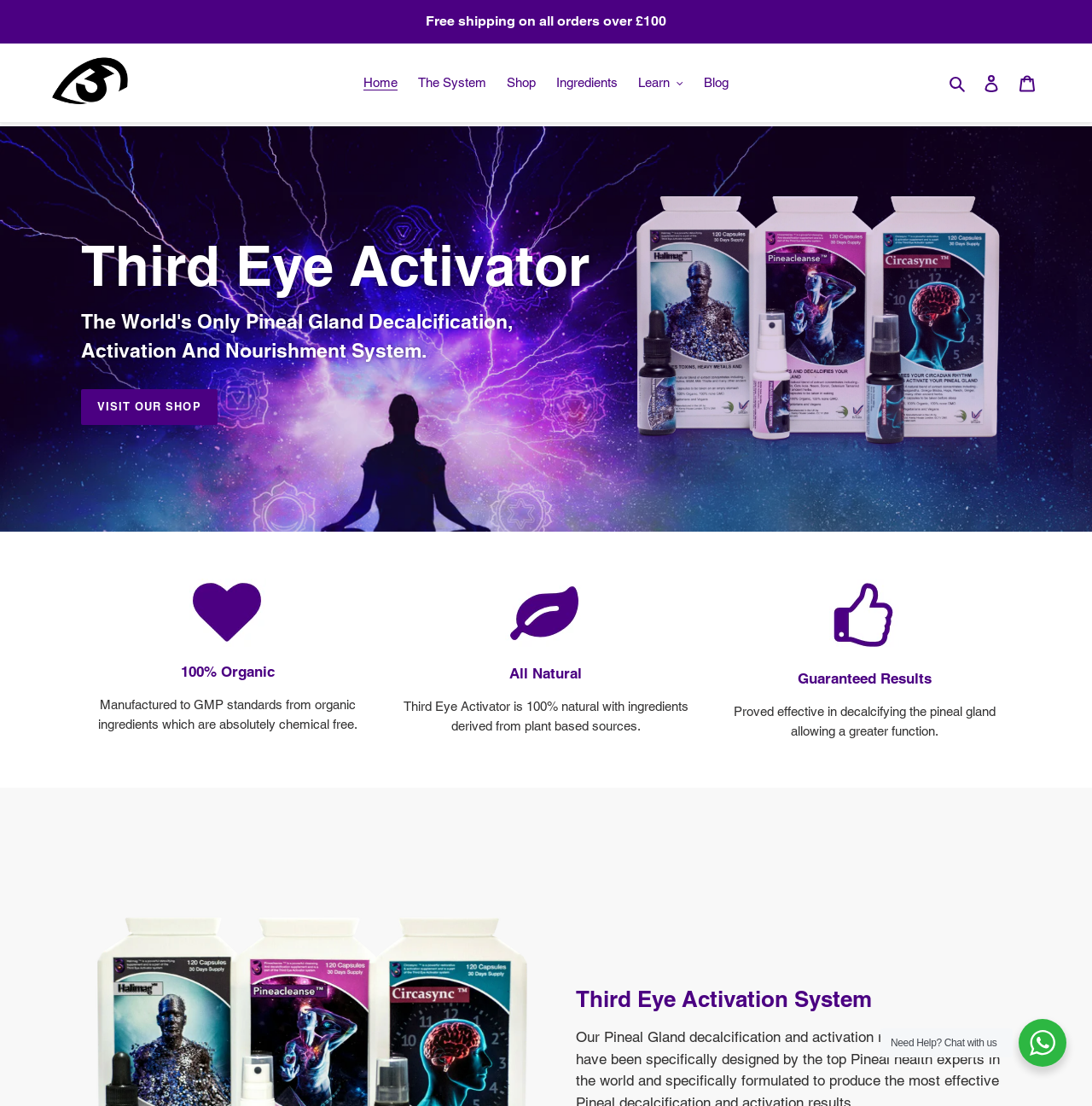Detail the various sections and features of the webpage.

The webpage is about the Third Eye Activator system, which claims to decalcify and activate the pineal gland. At the top of the page, there is an announcement section with a message about free shipping on all orders over £100. Below this, there is a navigation menu with links to different sections of the website, including Home, The System, Shop, Ingredients, and Blog.

On the left side of the page, there are several images and text blocks highlighting the benefits of the Third Eye Activator system. These include 100% organic ingredients, guaranteed results, all-natural ingredients, easy returns, and worldwide delivery. Each of these sections has a corresponding image and a brief description.

In the main content area, there is a large image of the pineal gland, with a heading that reads "Third Eye Activator" and a subheading that describes the system as an "Activation And Nourishment System." Below this, there are three sections with headings that describe the benefits of the system in more detail. These sections are titled "100% Organic", "All Natural", and "Guaranteed Results", and each includes a brief paragraph of text.

At the bottom of the page, there is a call-to-action button that reads "Visit Our Shop: Catalog" and a heading that reads "Third Eye Activation System". Finally, there is a small section with a message that reads "Need Help? Chat with us" and a chat button.